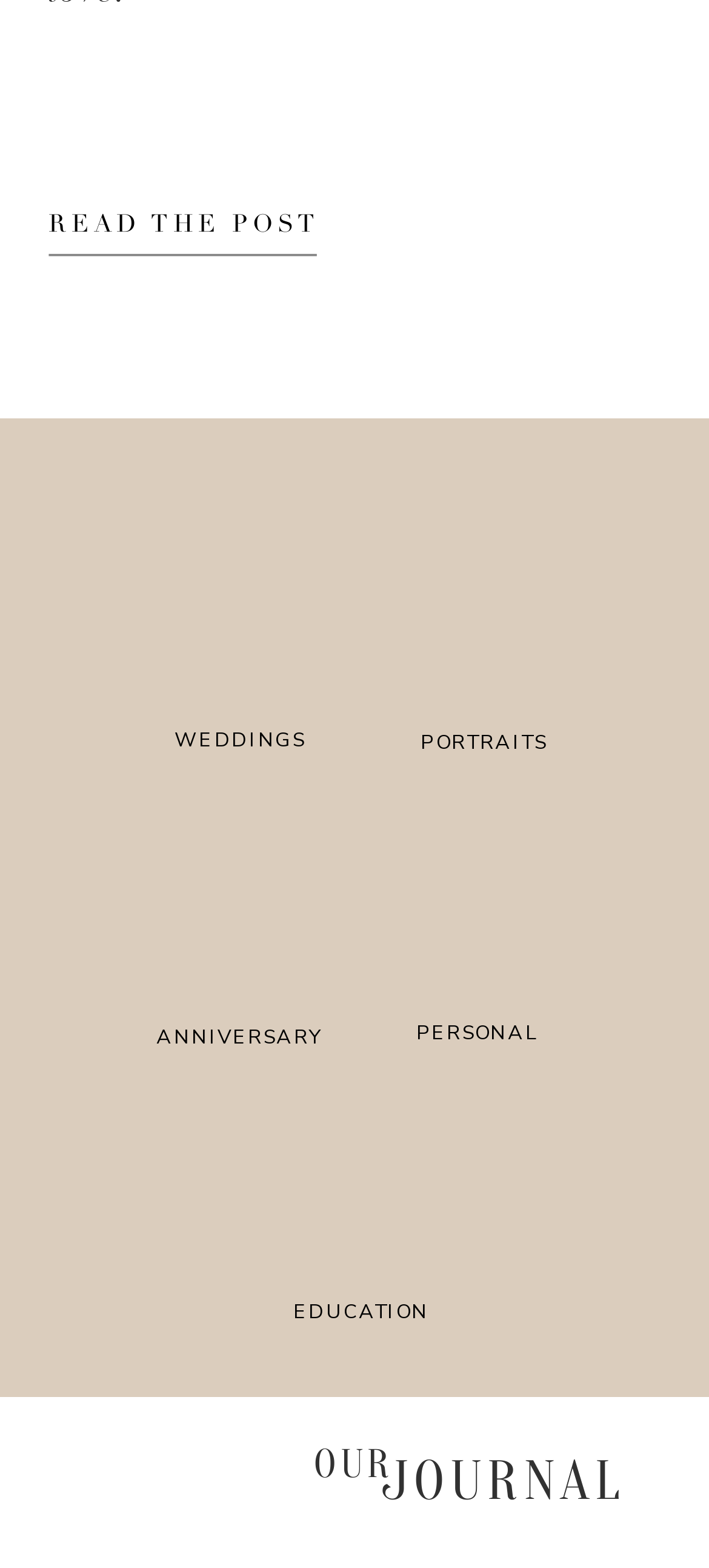Please determine the bounding box coordinates for the UI element described here. Use the format (top-left x, top-left y, bottom-right x, bottom-right y) with values bounded between 0 and 1: PORTRAITS

[0.544, 0.464, 0.822, 0.49]